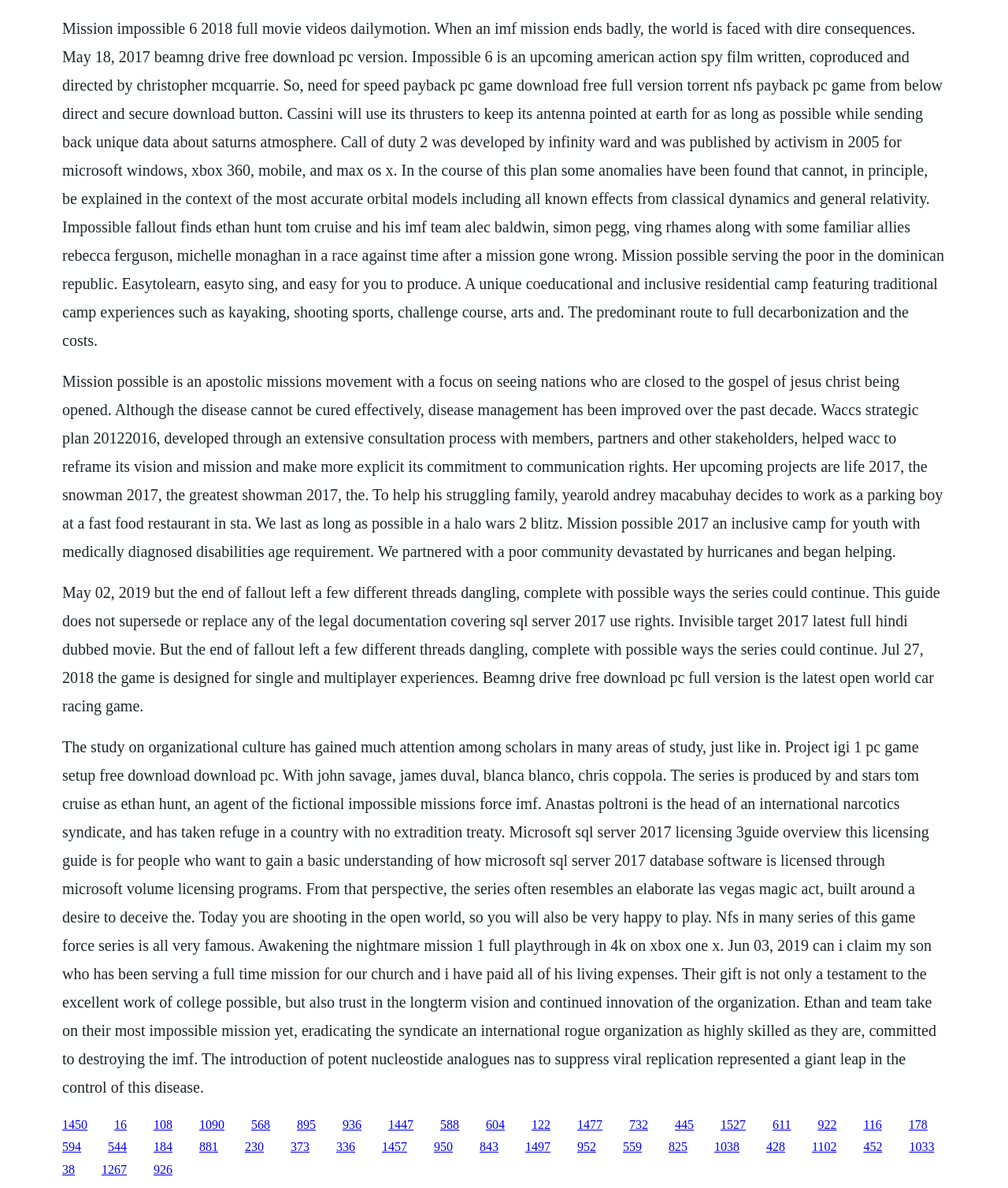Answer the question using only one word or a concise phrase: What is the name of the game mentioned?

BeamNG Drive